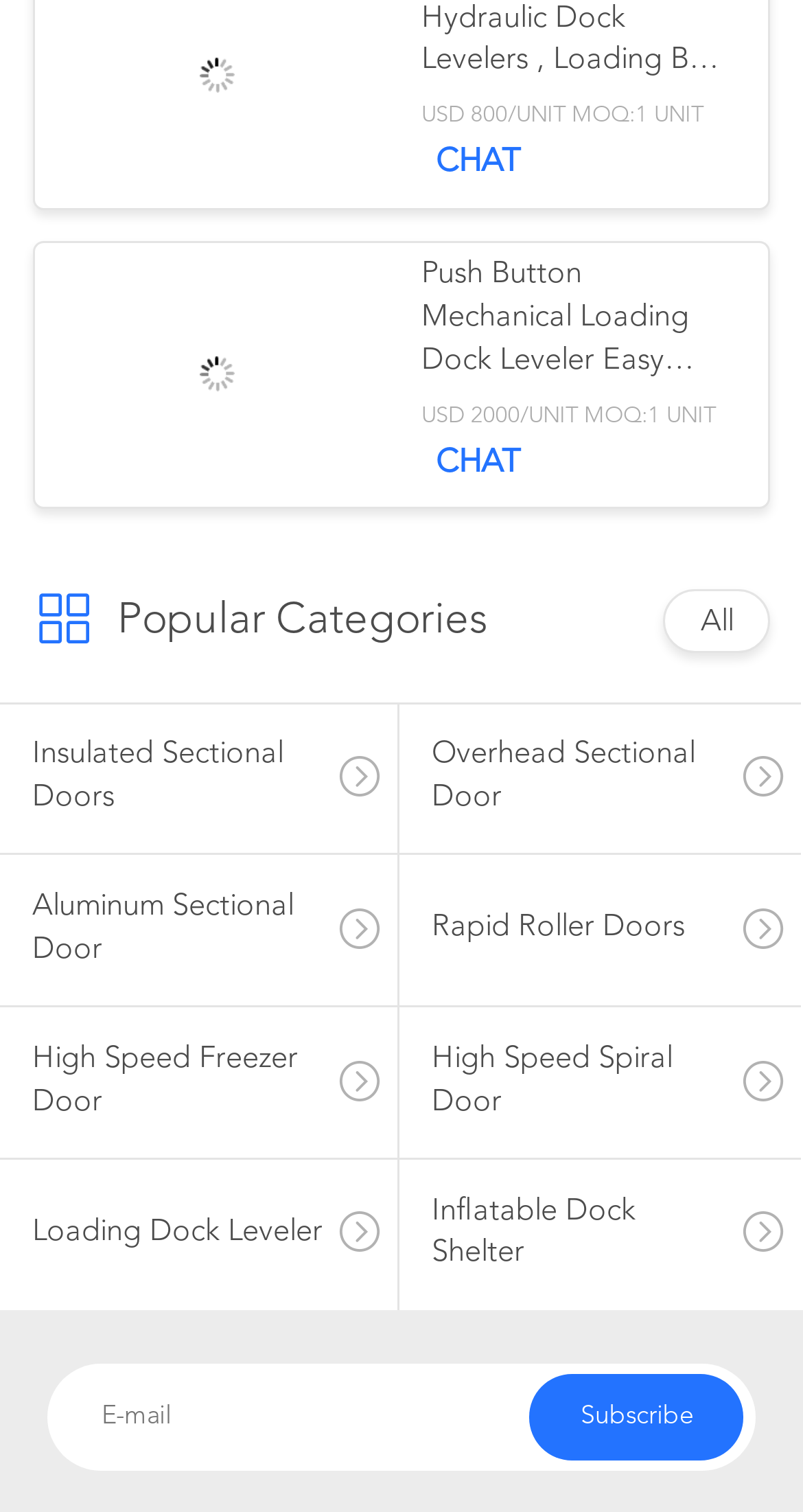Identify the bounding box coordinates of the element to click to follow this instruction: 'Enter email address'. Ensure the coordinates are four float values between 0 and 1, provided as [left, top, right, bottom].

[0.06, 0.902, 0.94, 0.972]